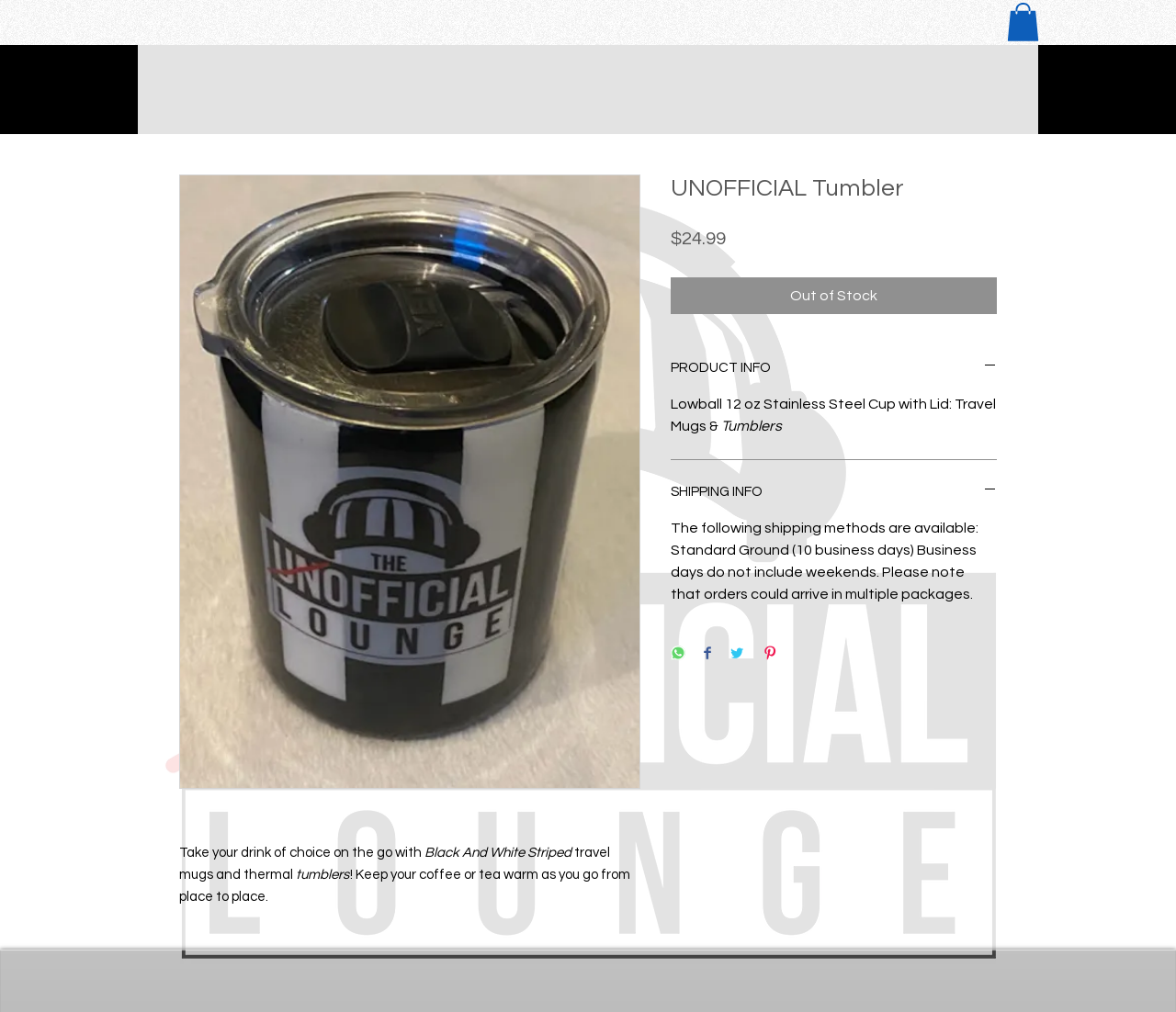Look at the image and give a detailed response to the following question: What is the shipping method available?

I found the shipping method available by reading the StaticText element with the text 'The following shipping methods are available: Standard Ground (10 business days) Business days do not include weekends.' which is located below the button 'SHIPPING INFO'.